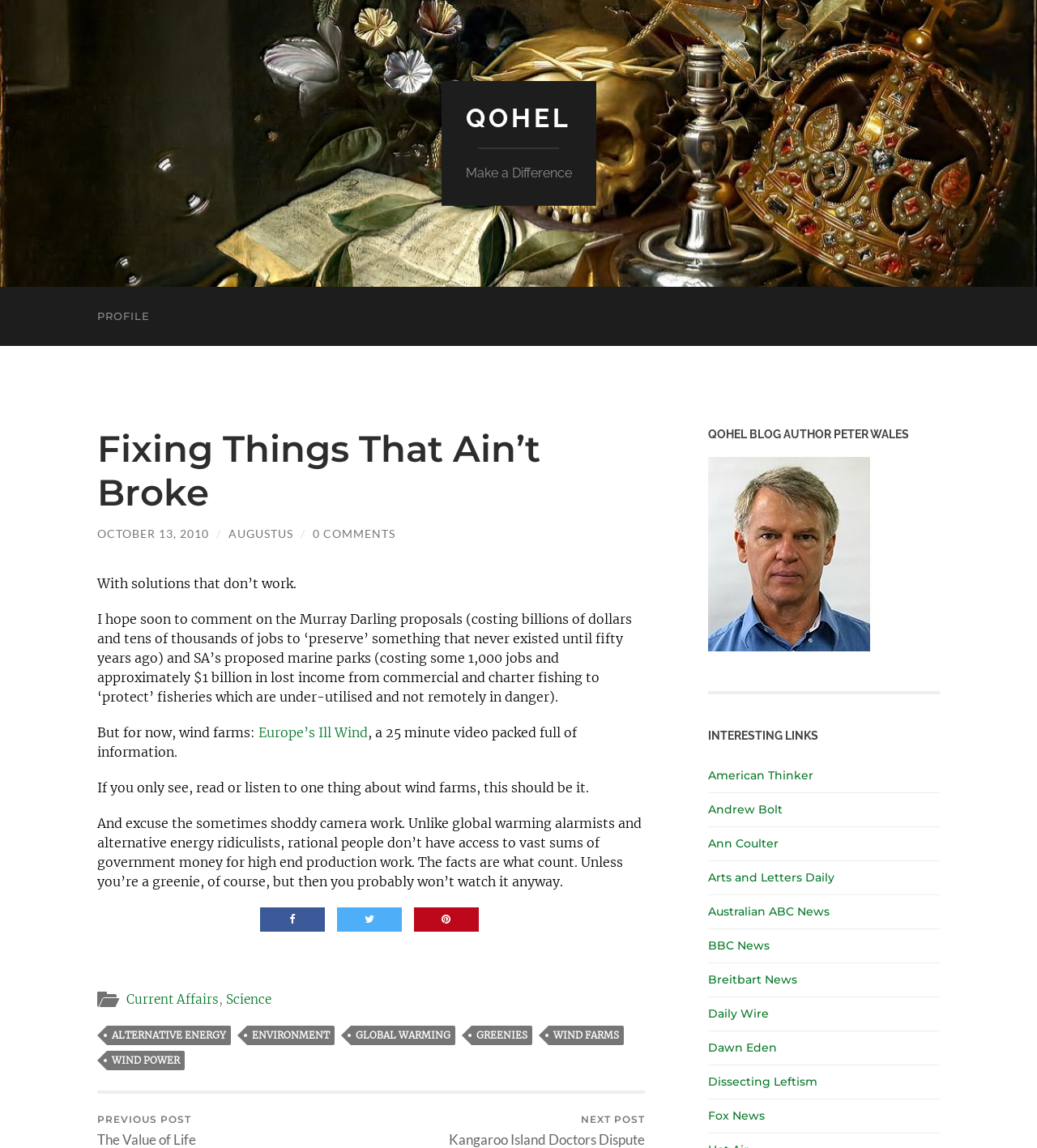Using the details from the image, please elaborate on the following question: What is the title of the linked video?

The title of the linked video can be found in the text, where it says 'Europe’s Ill Wind, a 25 minute video packed full of information'.